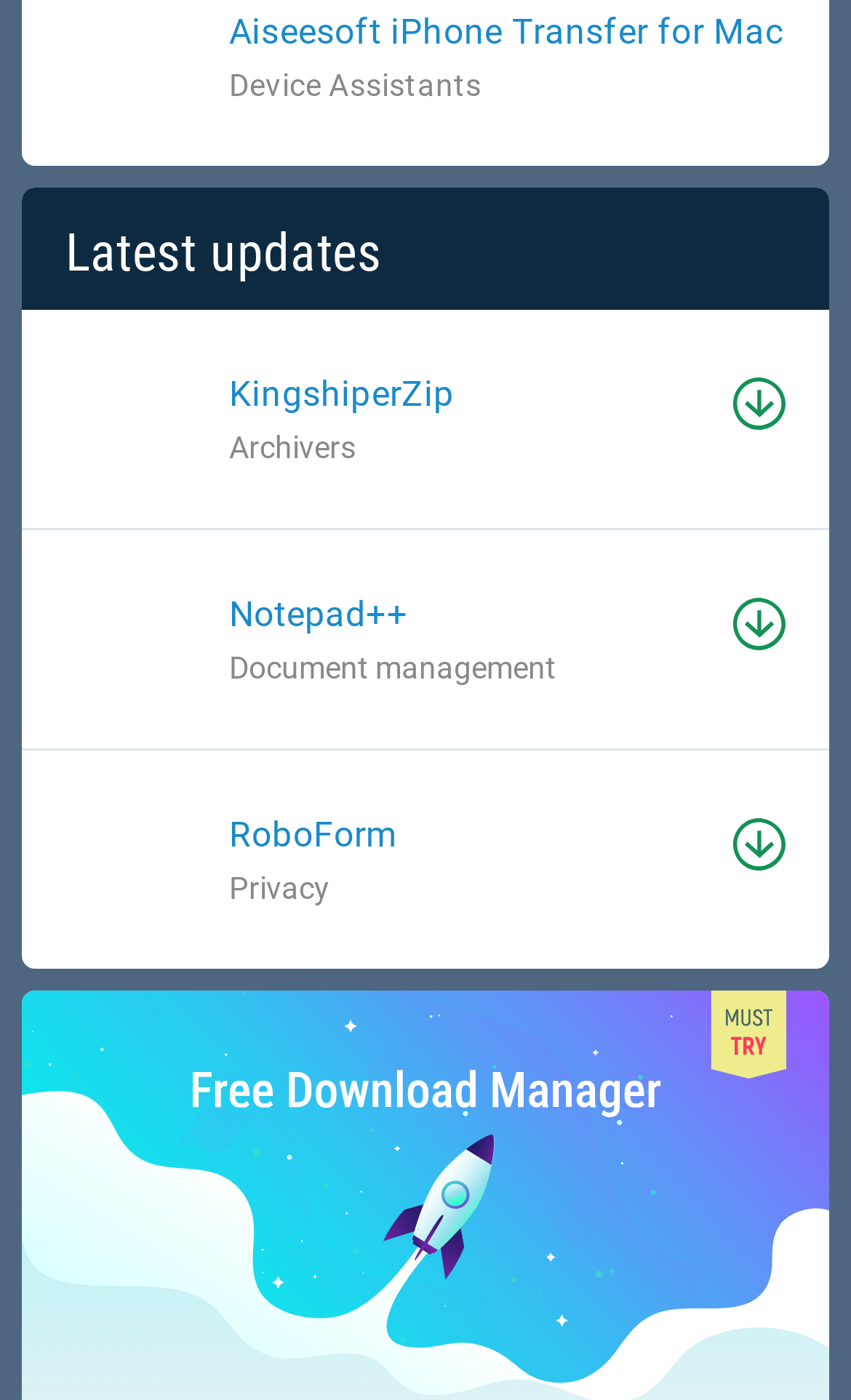Answer the question below in one word or phrase:
What is the purpose of the 'Download' links?

To download software